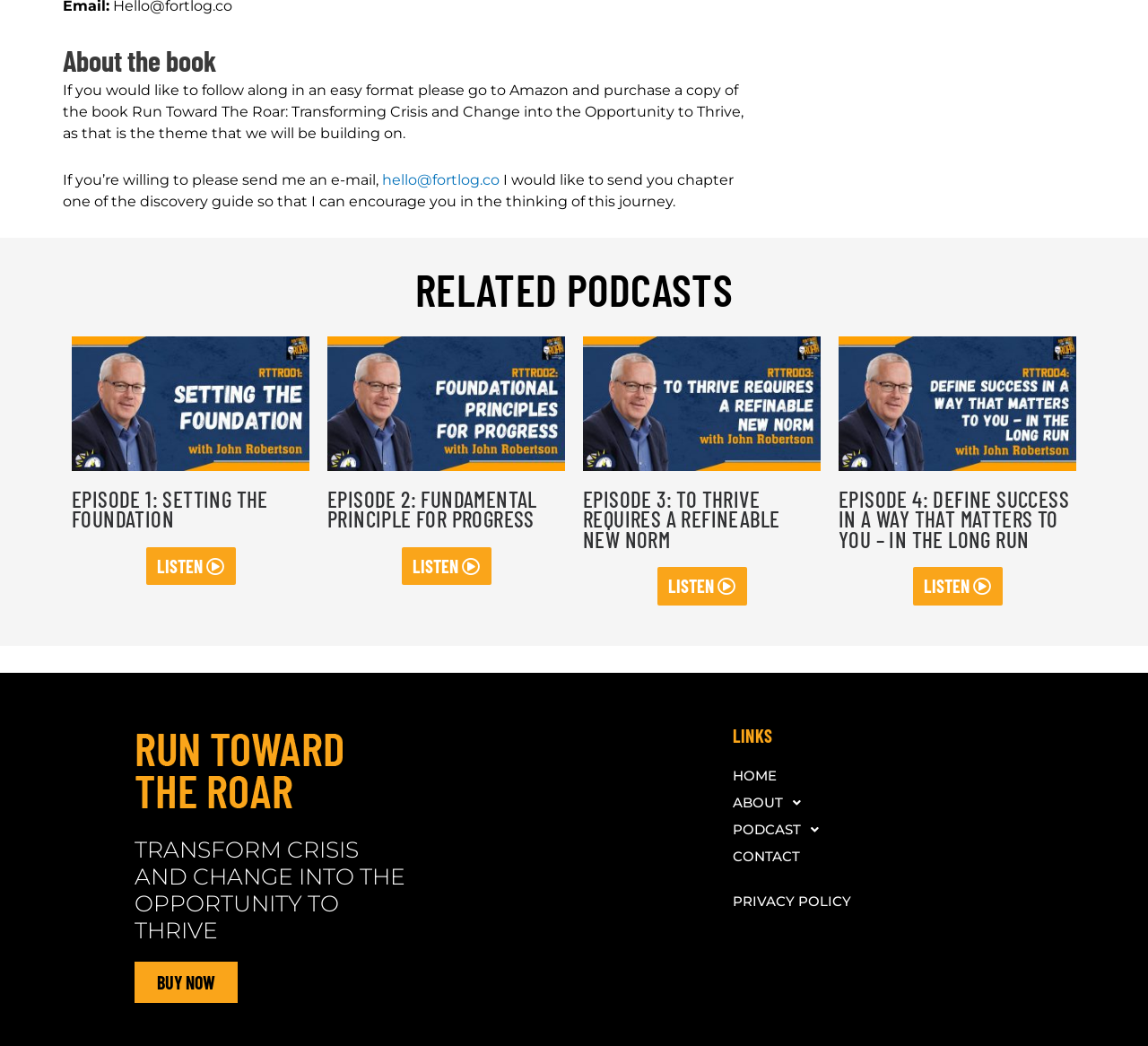Find the bounding box coordinates of the clickable region needed to perform the following instruction: "Buy the book now". The coordinates should be provided as four float numbers between 0 and 1, i.e., [left, top, right, bottom].

[0.117, 0.92, 0.207, 0.959]